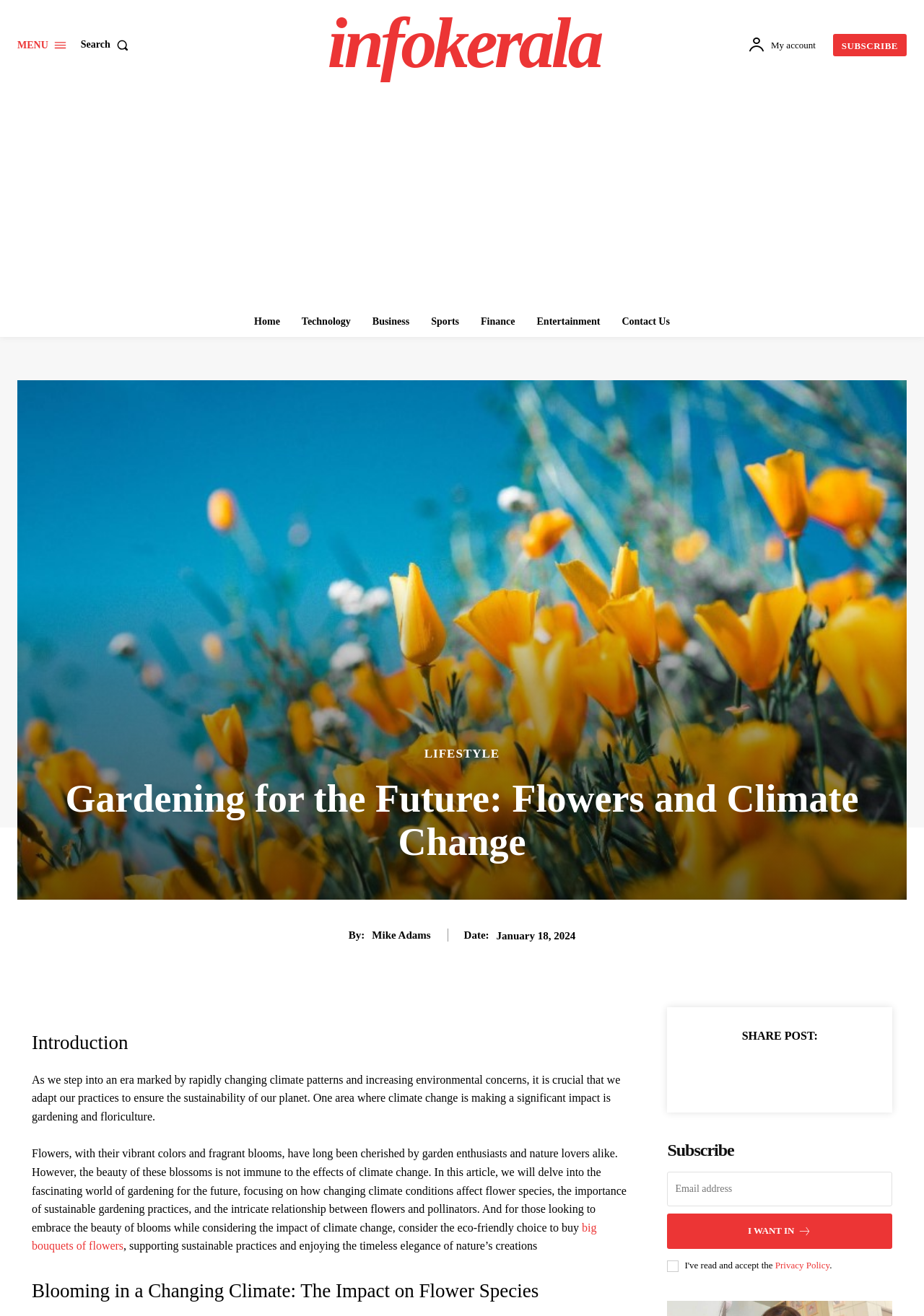Determine the main headline of the webpage and provide its text.

Gardening for the Future: Flowers and Climate Change